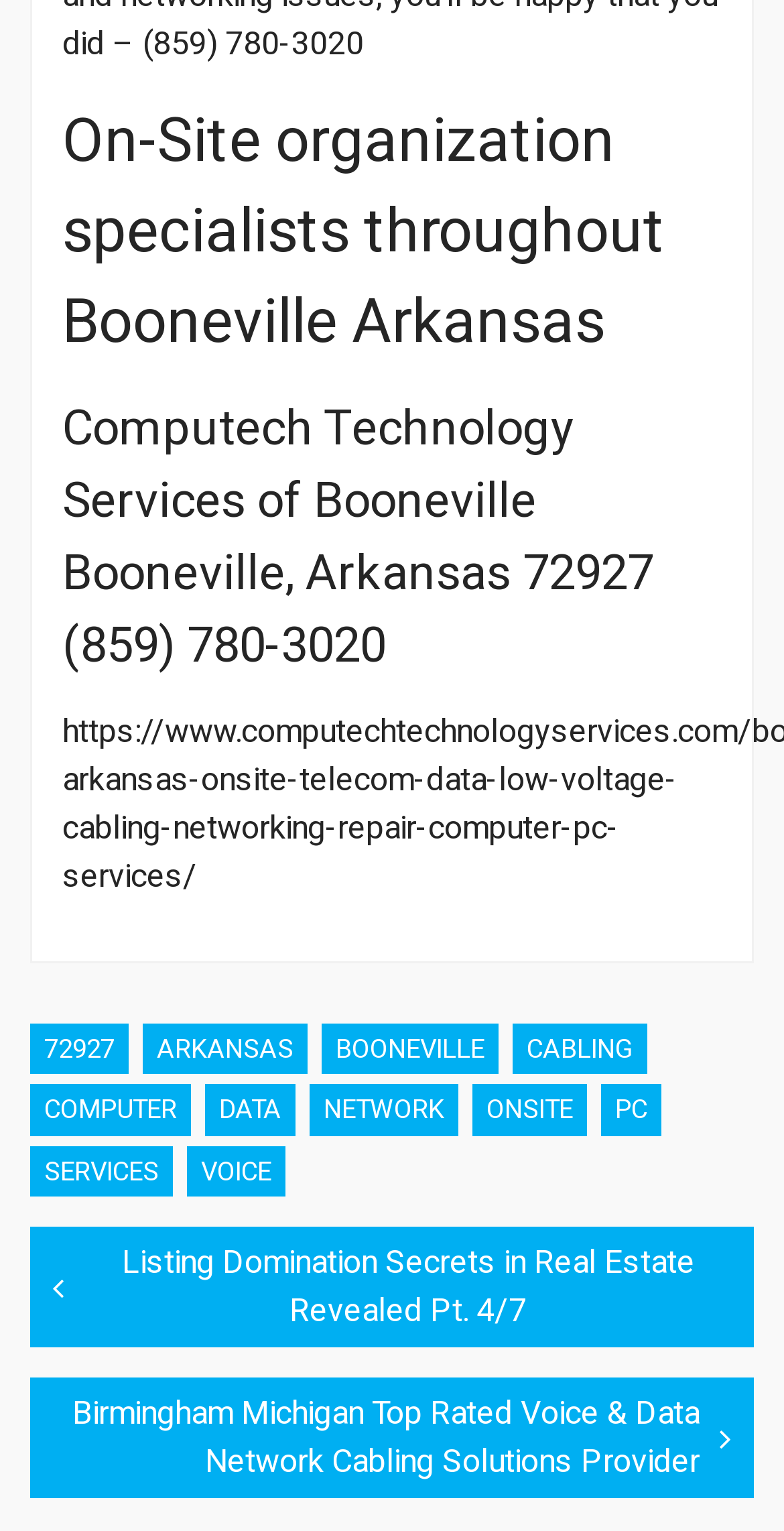Please analyze the image and give a detailed answer to the question:
What is the zip code of Booneville, Arkansas?

I found the zip code by looking at the link element that contains the city and state, and then found the adjacent link element that contains the zip code.